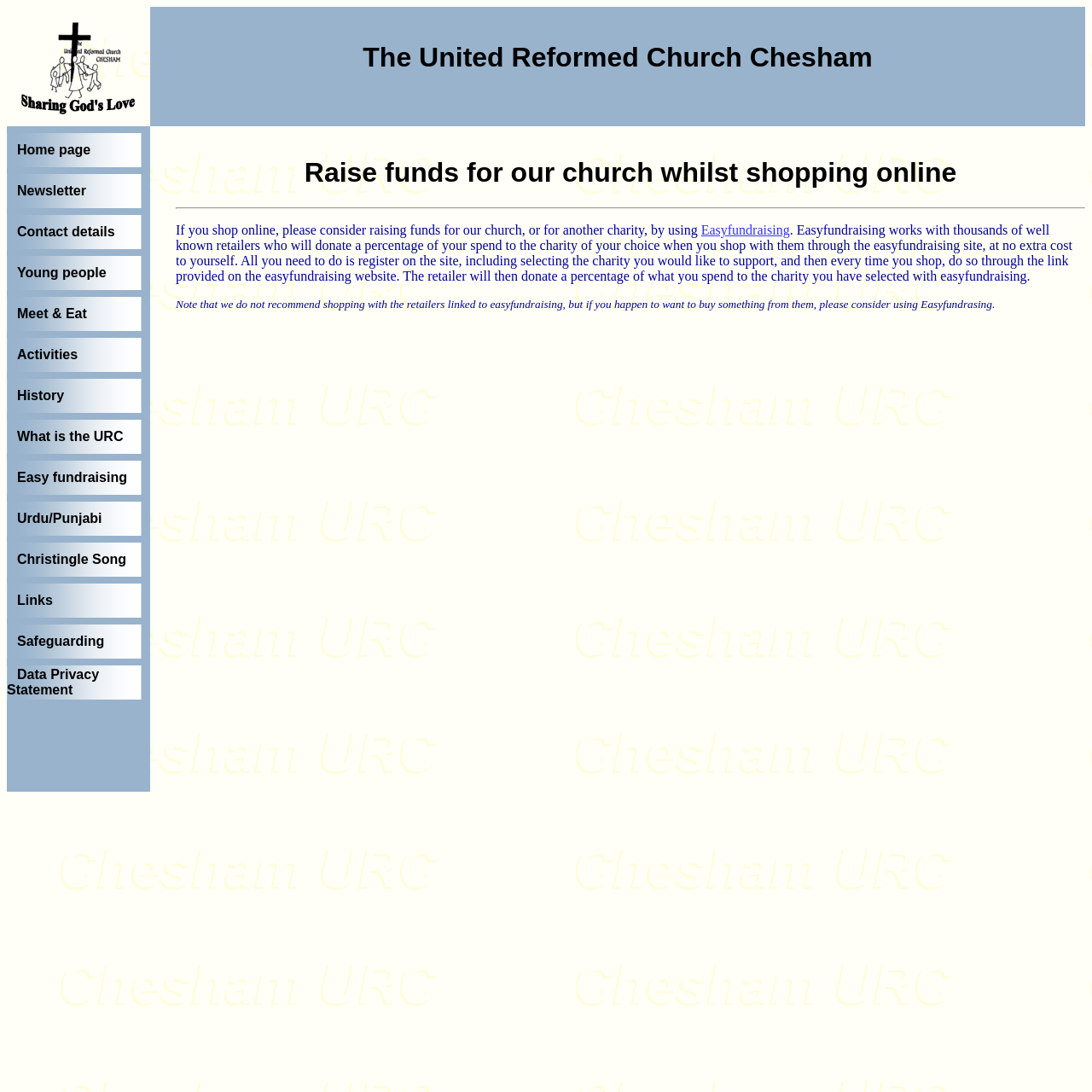Could you identify the text that serves as the heading for this webpage?

The United Reformed Church Chesham